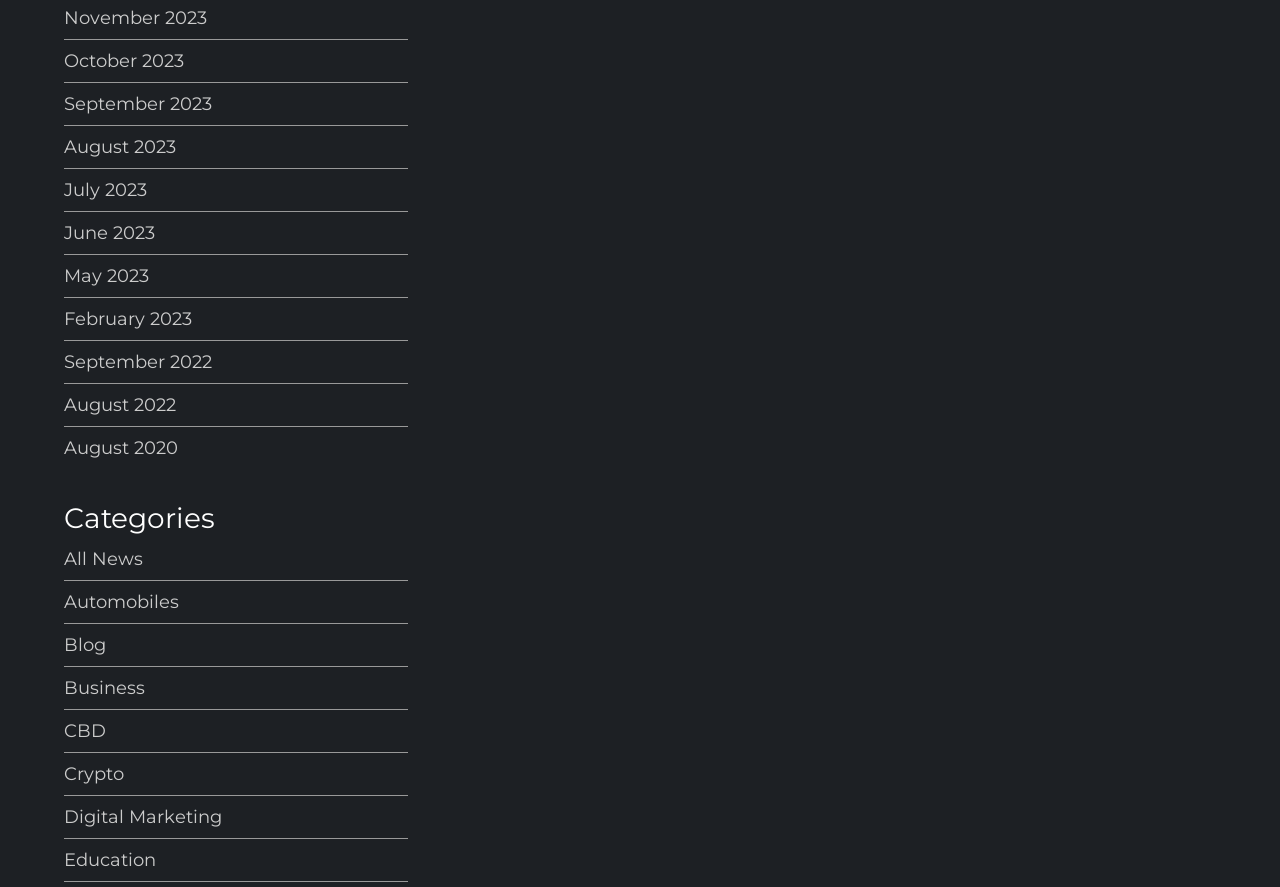Determine the bounding box for the UI element that matches this description: "Business".

[0.05, 0.76, 0.113, 0.791]